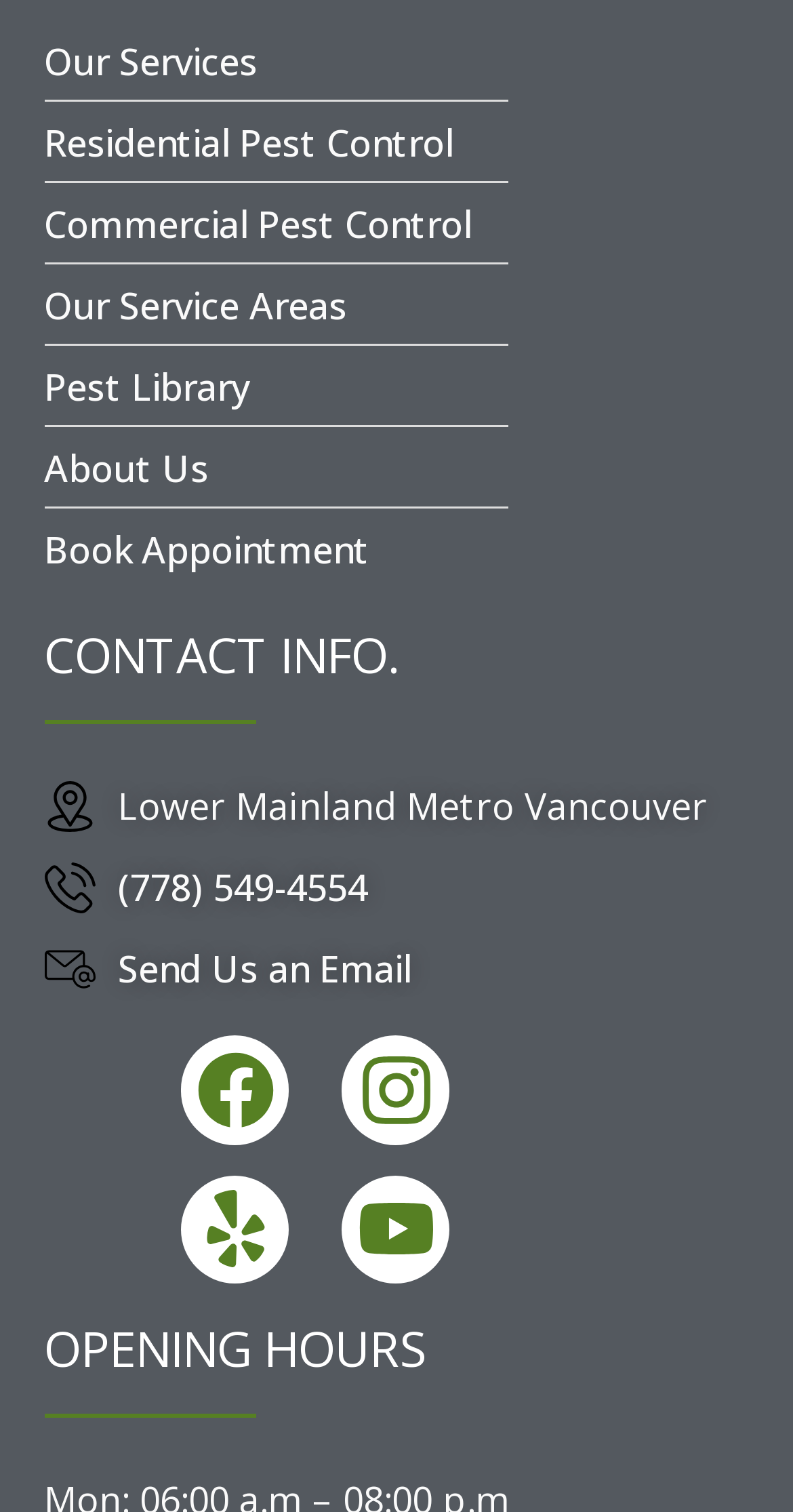Identify the bounding box coordinates for the region to click in order to carry out this instruction: "Send an email". Provide the coordinates using four float numbers between 0 and 1, formatted as [left, top, right, bottom].

[0.056, 0.614, 0.518, 0.668]